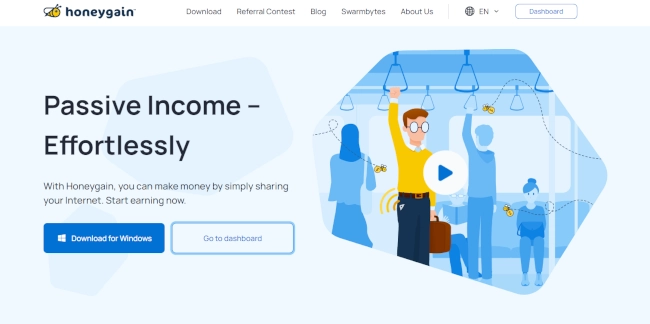Please reply with a single word or brief phrase to the question: 
What is the theme emphasized in the image?

earning passive income effortlessly